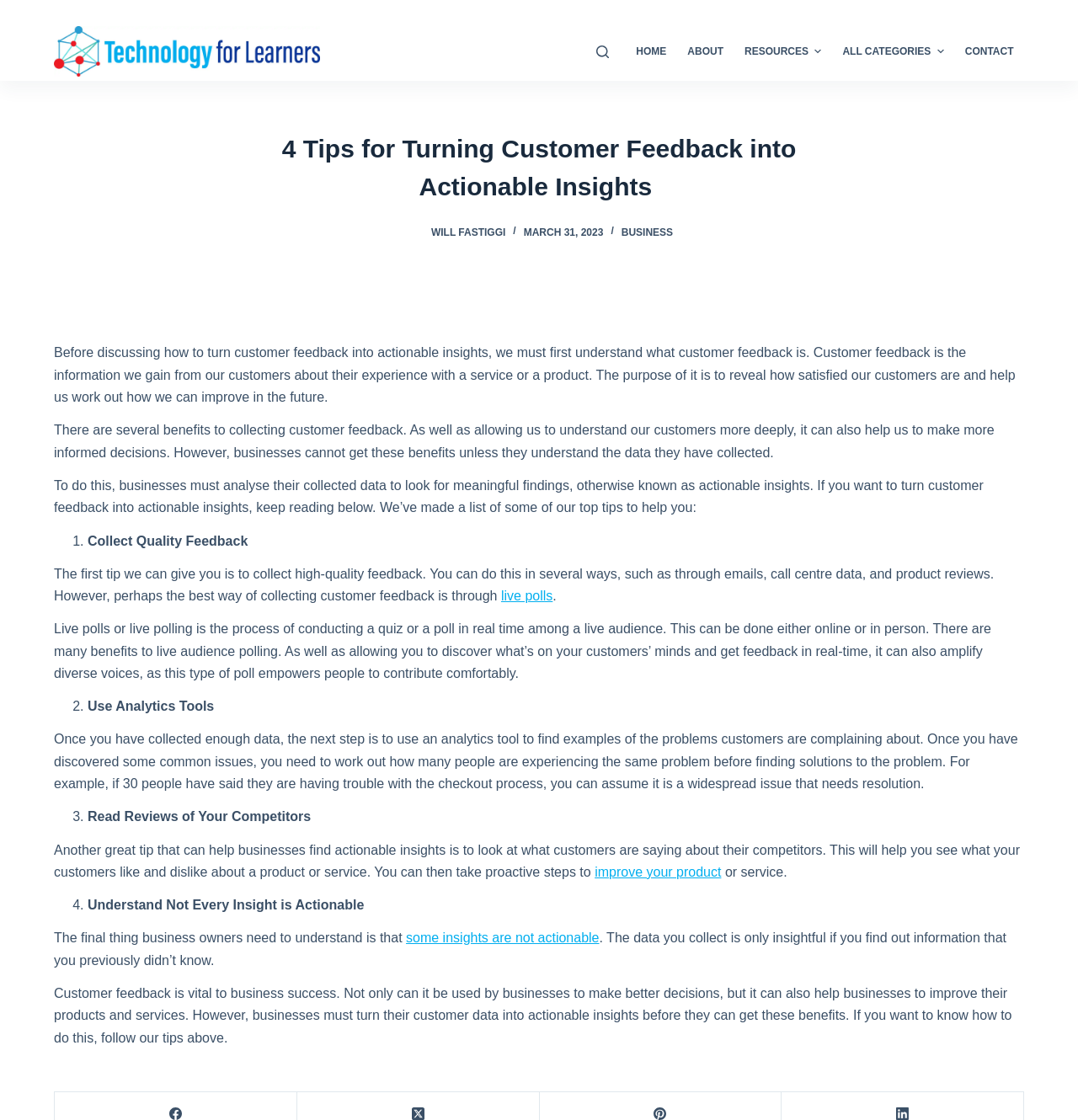How many tips are provided to turn customer feedback into actionable insights?
Look at the image and respond with a one-word or short-phrase answer.

4